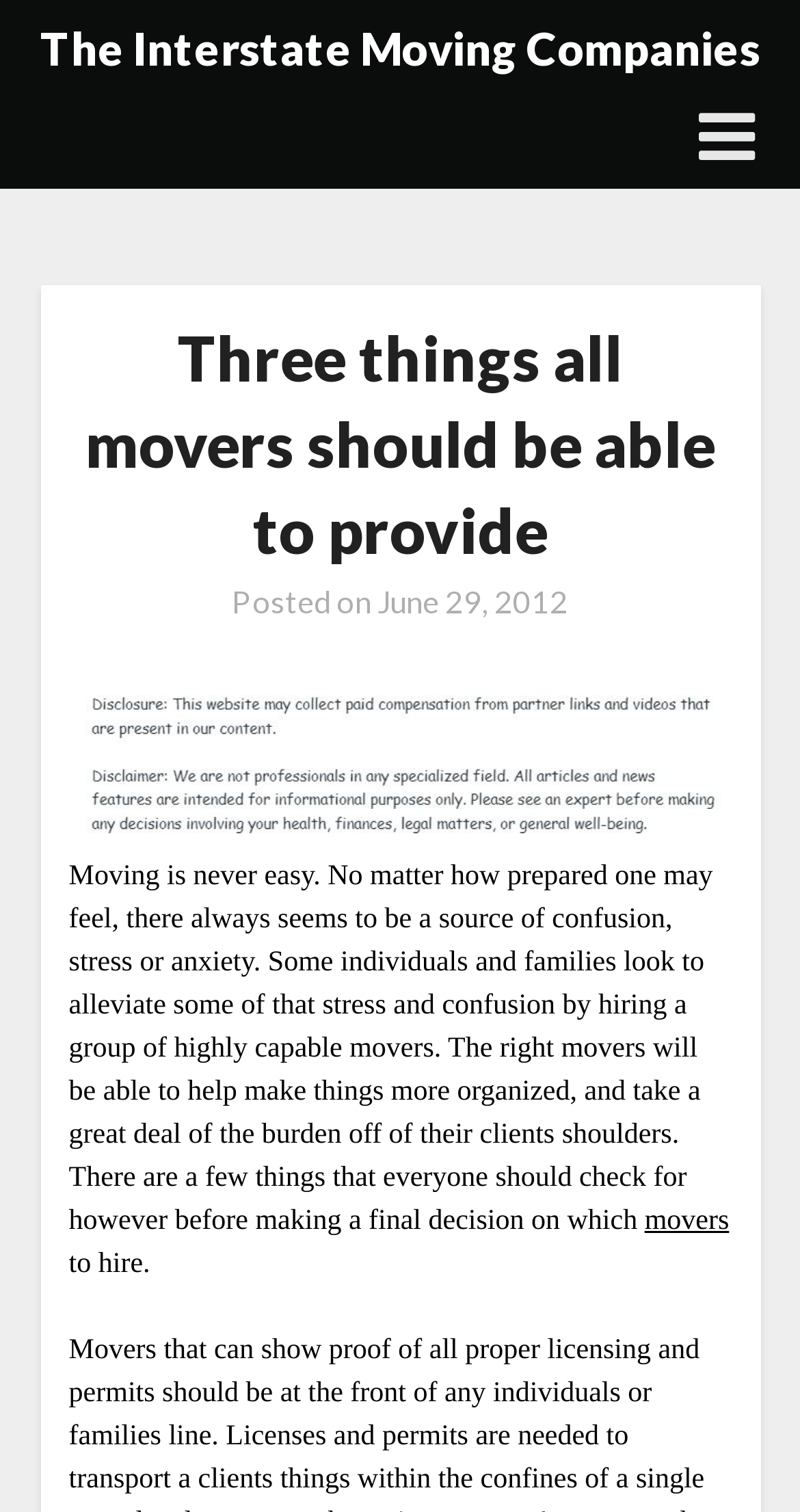Determine the bounding box coordinates for the UI element described. Format the coordinates as (top-left x, top-left y, bottom-right x, bottom-right y) and ensure all values are between 0 and 1. Element description: June 29, 2012

[0.472, 0.385, 0.71, 0.409]